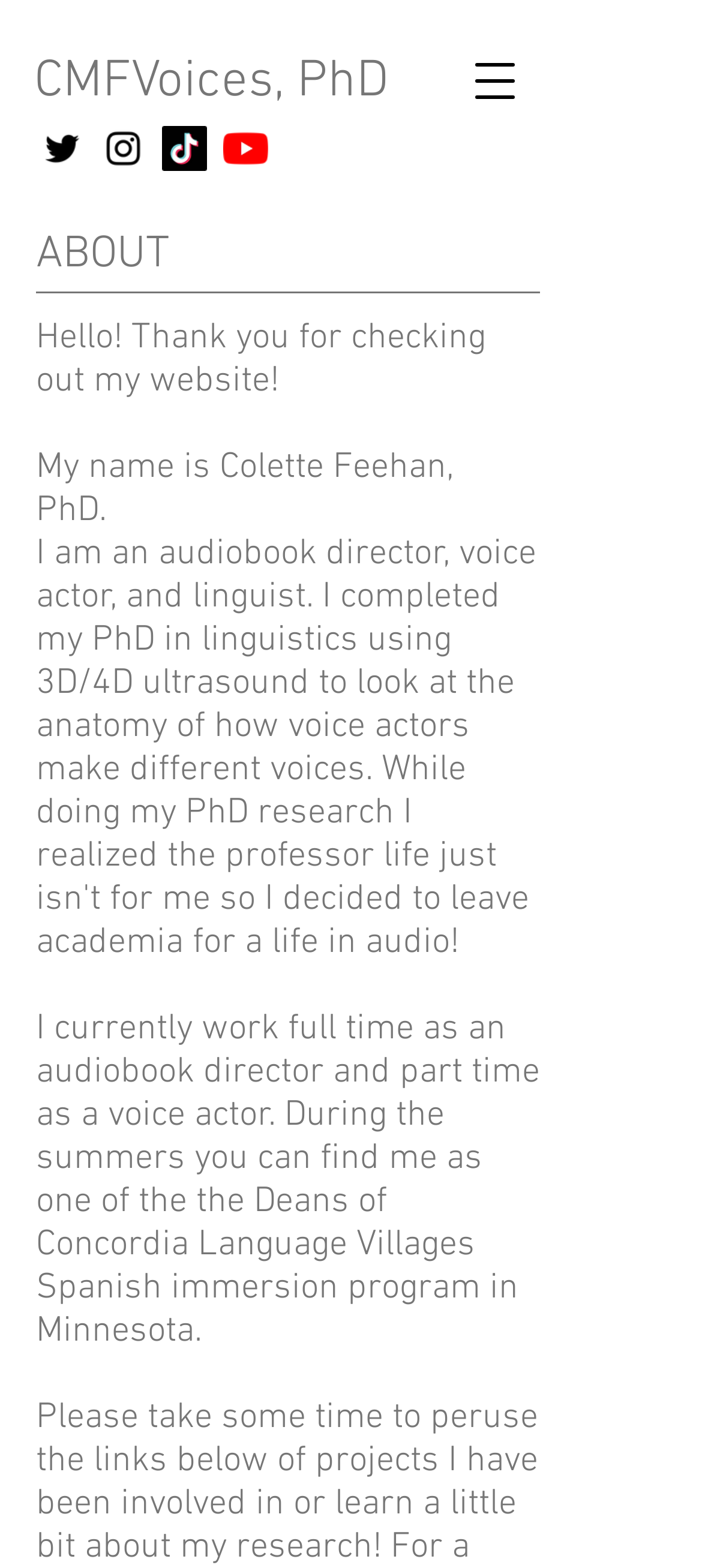What is the highest education degree of the website owner?
Based on the image, answer the question with a single word or brief phrase.

PhD